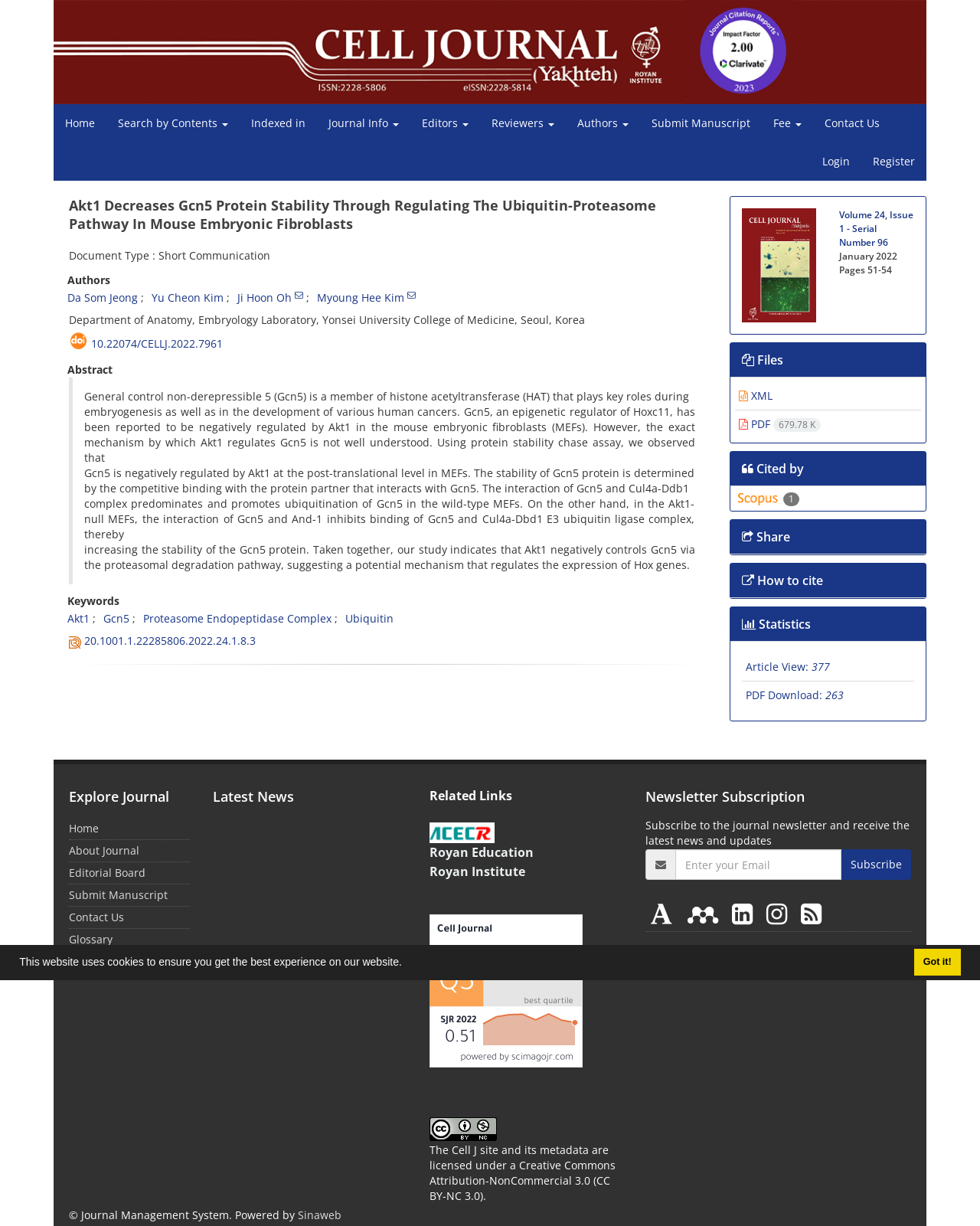Please answer the following question using a single word or phrase: How many pages does the article have?

4